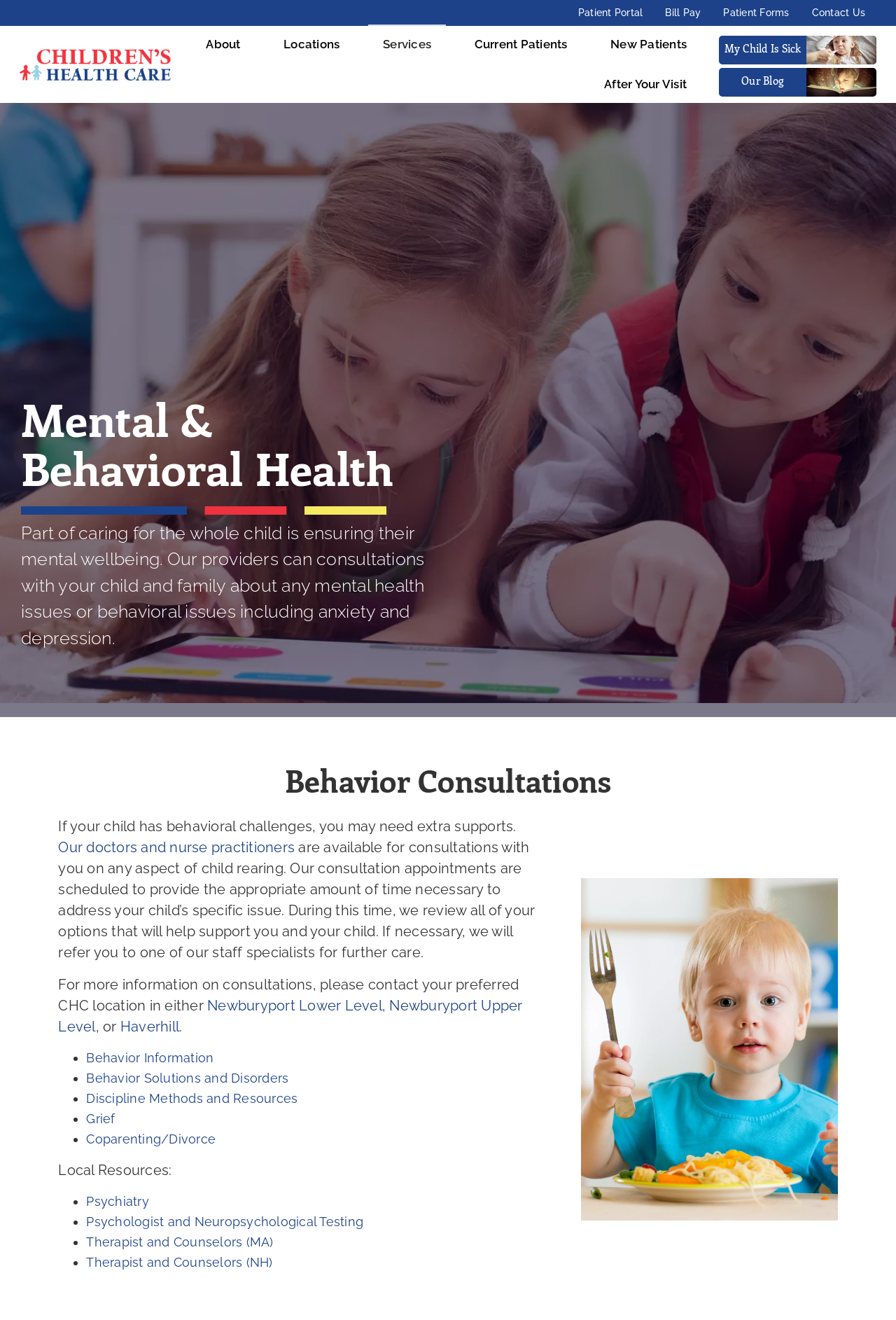Please locate the bounding box coordinates of the element that should be clicked to achieve the given instruction: "Click Patient Portal".

[0.633, 0.0, 0.73, 0.02]